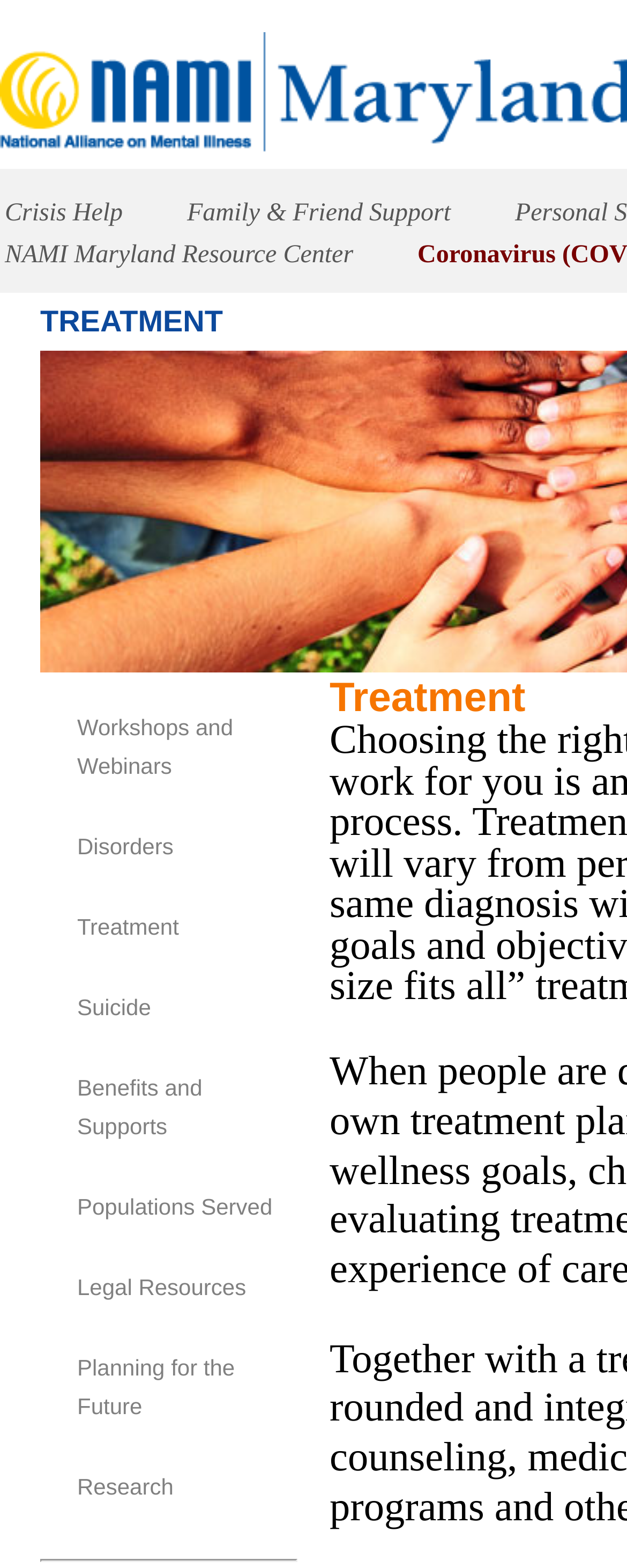Indicate the bounding box coordinates of the element that must be clicked to execute the instruction: "View workshops and webinars". The coordinates should be given as four float numbers between 0 and 1, i.e., [left, top, right, bottom].

[0.123, 0.456, 0.372, 0.497]